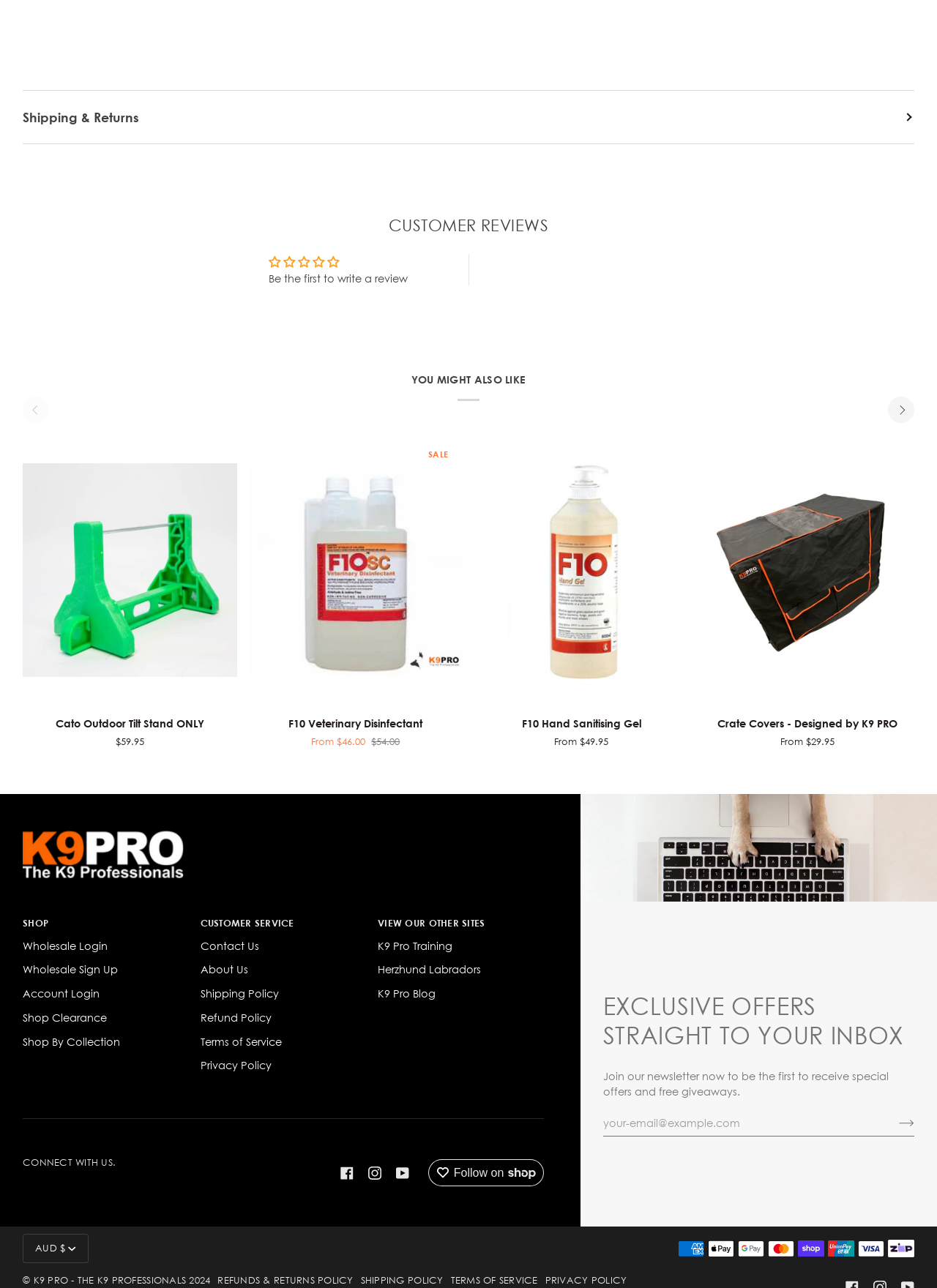What is the topic of the newsletter that users can sign up for?
Use the information from the image to give a detailed answer to the question.

I found the answer by looking at the static text 'Join our newsletter now to be the first to receive special offers and free giveaways.' which is located next to the newsletter sign-up form, indicating the topic of the newsletter.